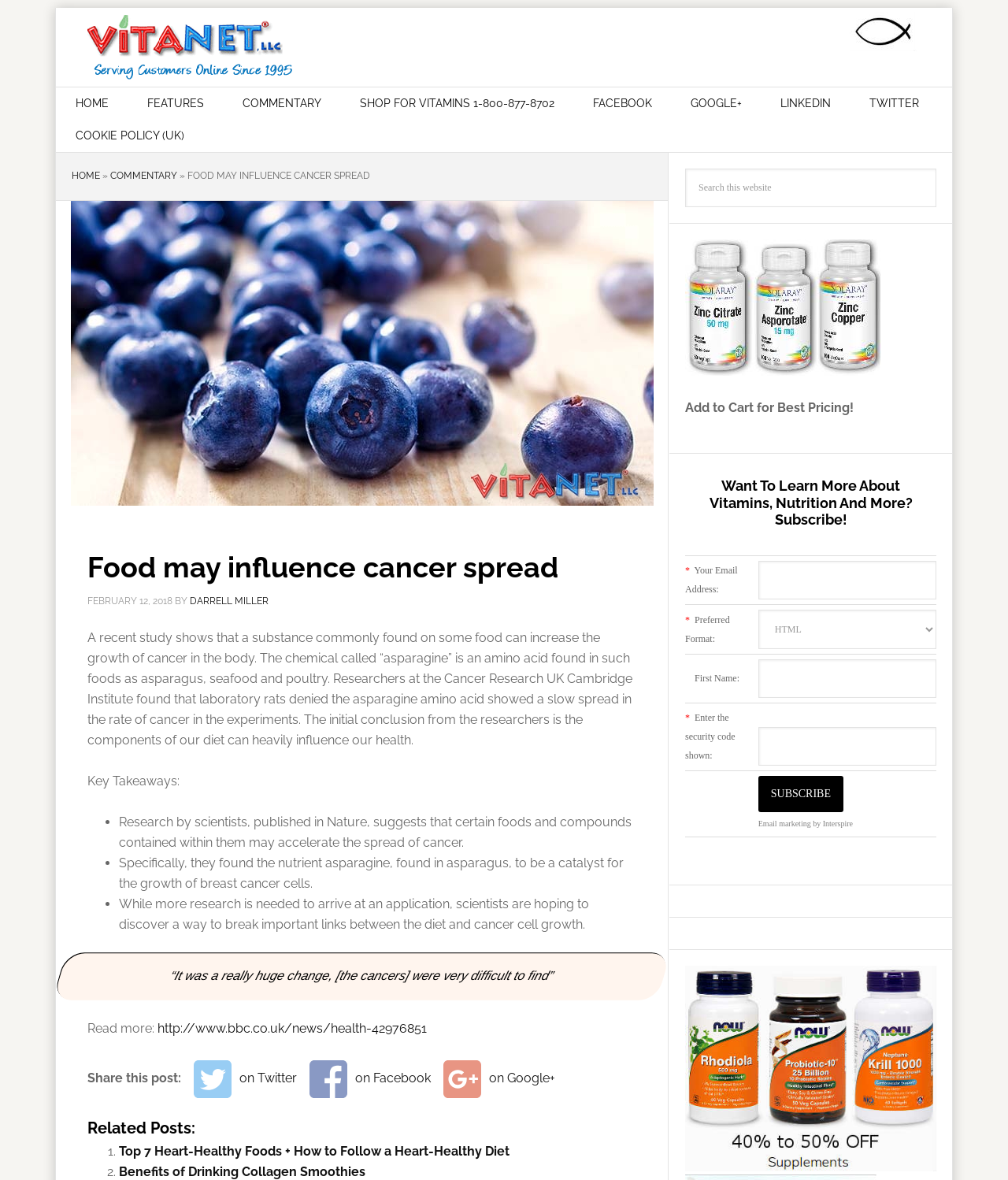What is the purpose of the 'Subscribe' button on the webpage?
From the details in the image, answer the question comprehensively.

The 'Subscribe' button is located at the bottom of the webpage, and it is part of a form that asks for email address and other information. This suggests that the purpose of the 'Subscribe' button is to allow users to subscribe to email marketing by Interspire.